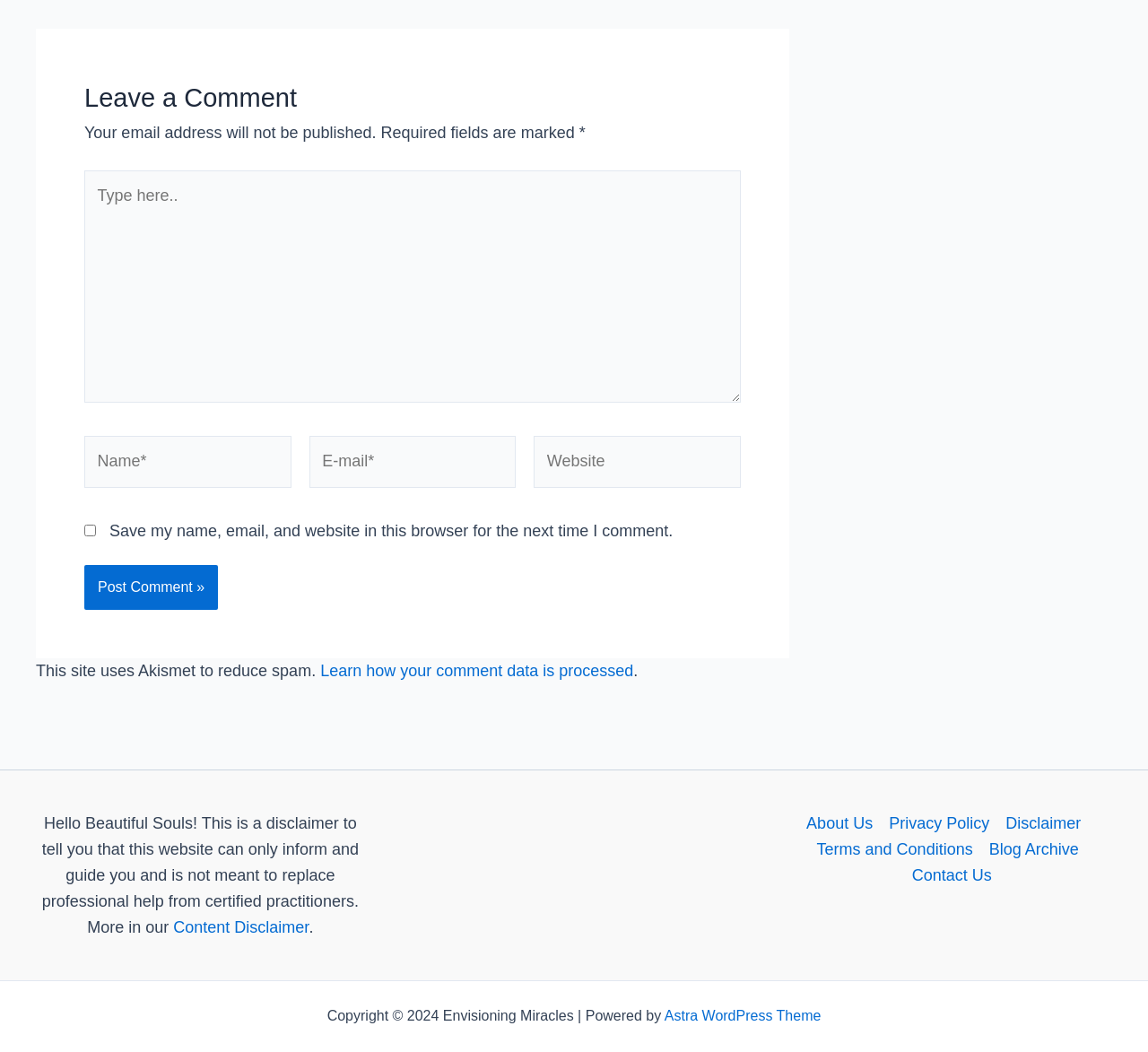What is the purpose of the checkbox?
Answer the question with as much detail as possible.

The checkbox is labeled 'Save my name, email, and website in this browser for the next time I comment.' which indicates that its purpose is to save the user's comment data for future use.